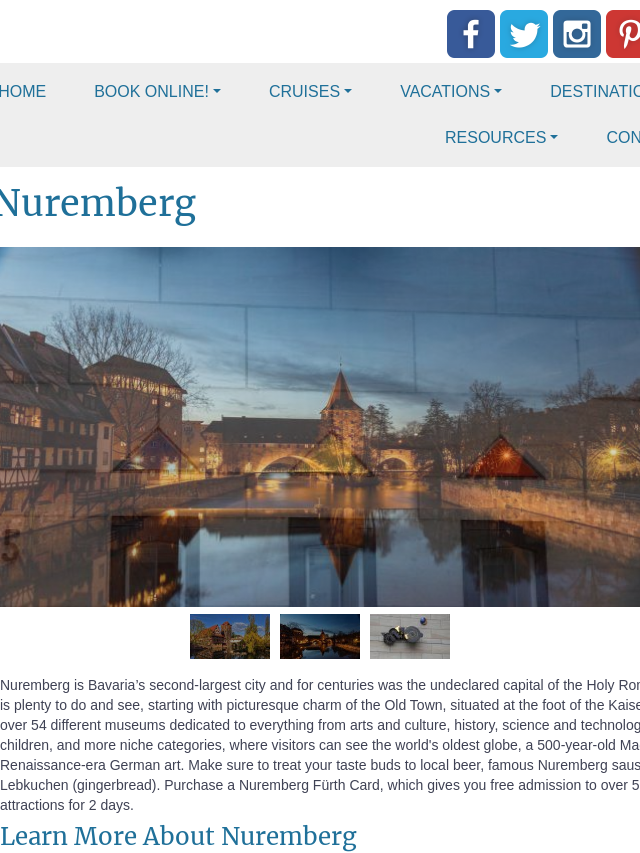What is Nuremberg renowned for?
Please use the visual content to give a single word or phrase answer.

Medieval buildings and vibrant atmosphere